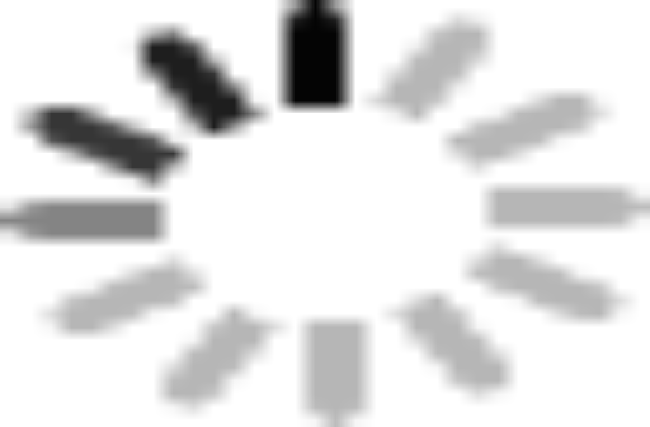Using the details in the image, give a detailed response to the question below:
What is the purpose of the company profile?

The professional image serves to inform potential clients and partners about the company’s capabilities and business focus, presenting the company’s identity and expertise in the market.